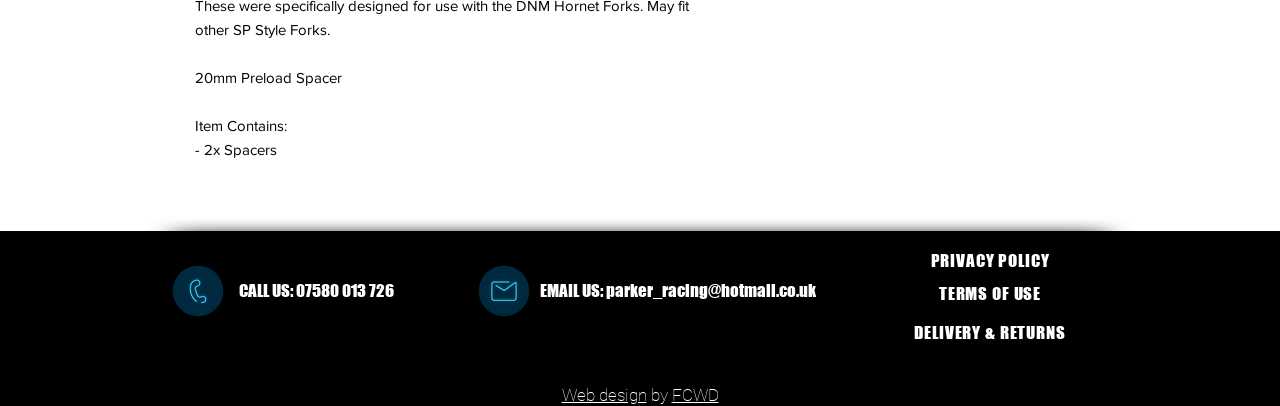What is the email address to contact?
Using the information presented in the image, please offer a detailed response to the question.

The email address can be found in the link element with the text 'parkerracing@hotmail.co.uk' at coordinates [0.48, 0.69, 0.637, 0.742].